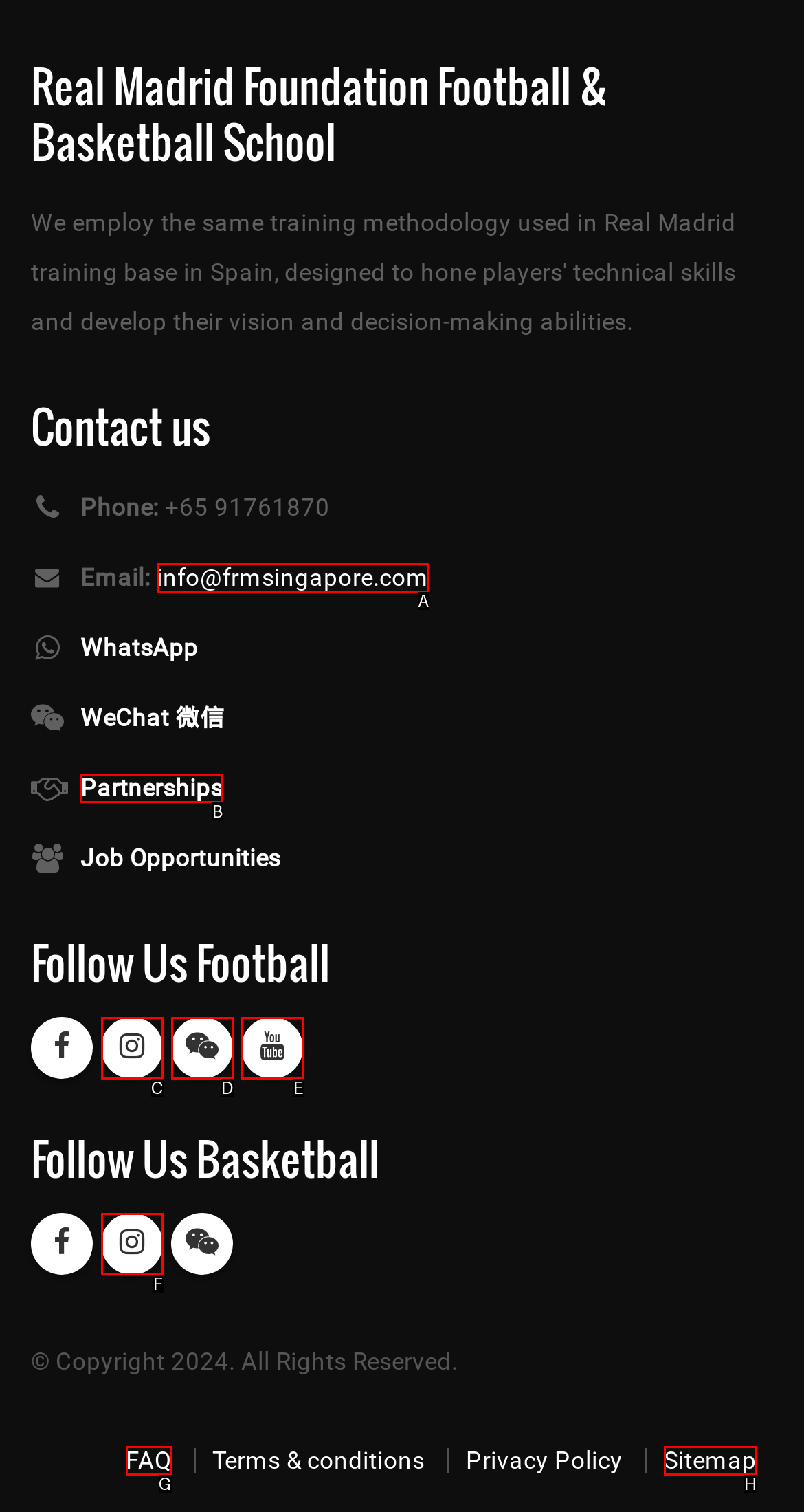Select the HTML element that best fits the description: title="WeChat"
Respond with the letter of the correct option from the choices given.

D